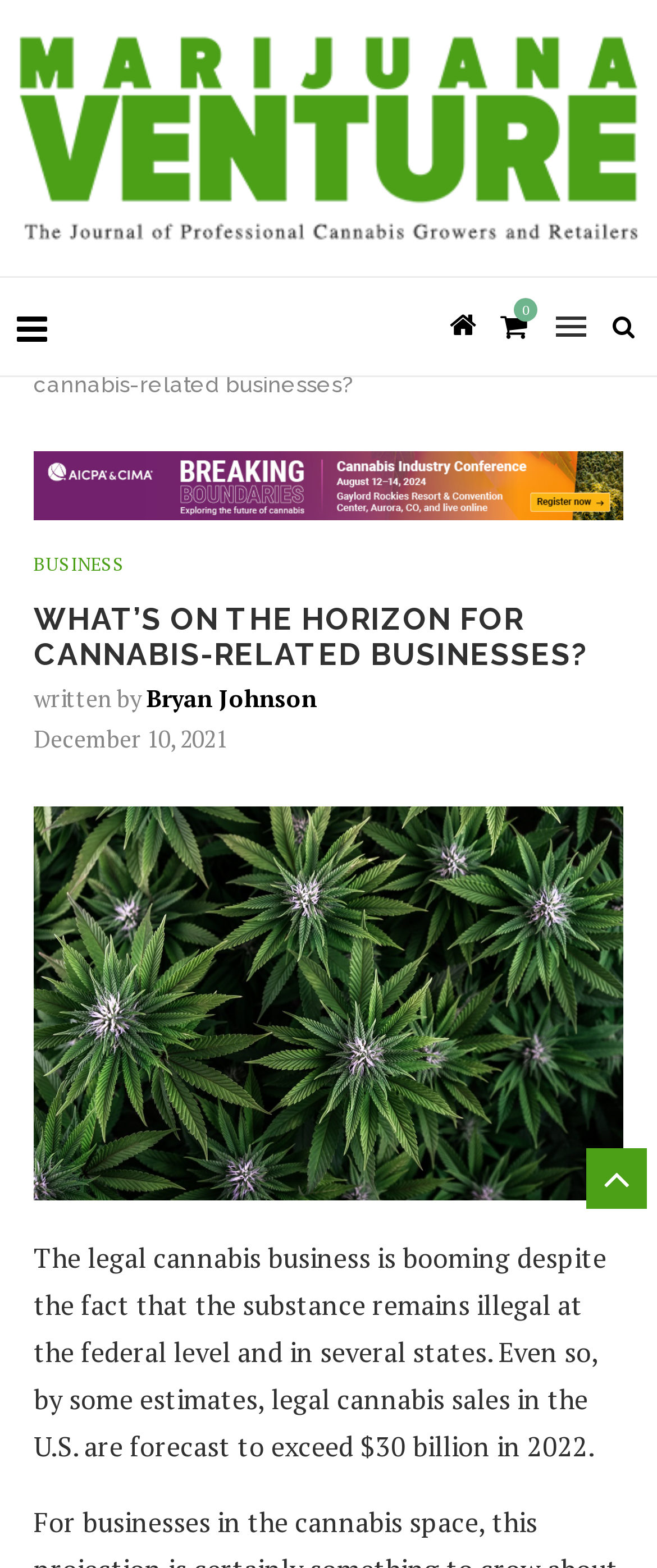How many links are in the top navigation bar?
Please give a detailed and elaborate answer to the question.

I counted the links in the top navigation bar by looking at the elements with y-coordinates between 0.213 and 0.229. I found two links, 'Home' and 'Business', which suggests that there are two links in the top navigation bar.